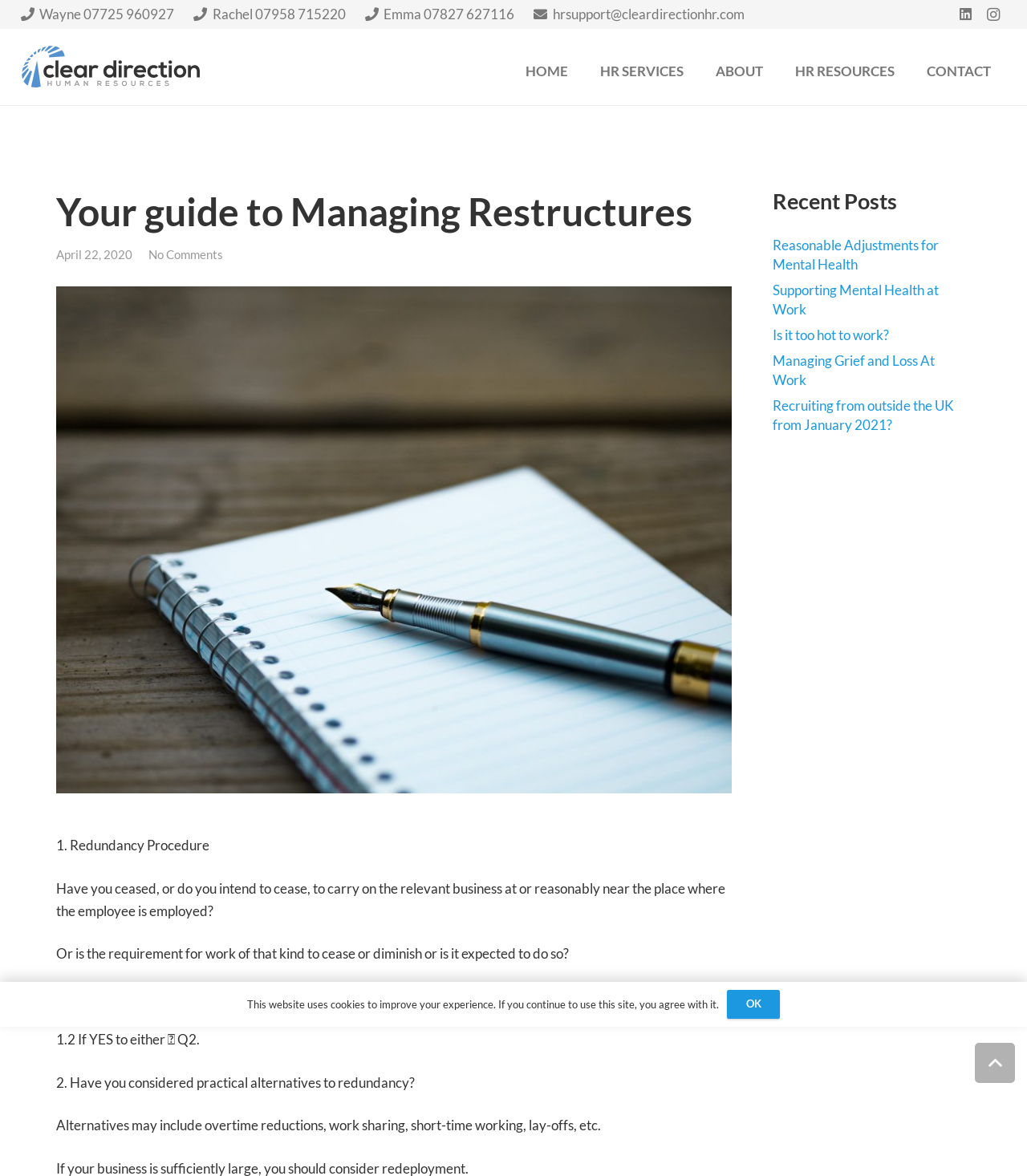What is the date of the last update?
Identify the answer in the screenshot and reply with a single word or phrase.

22 April 2020